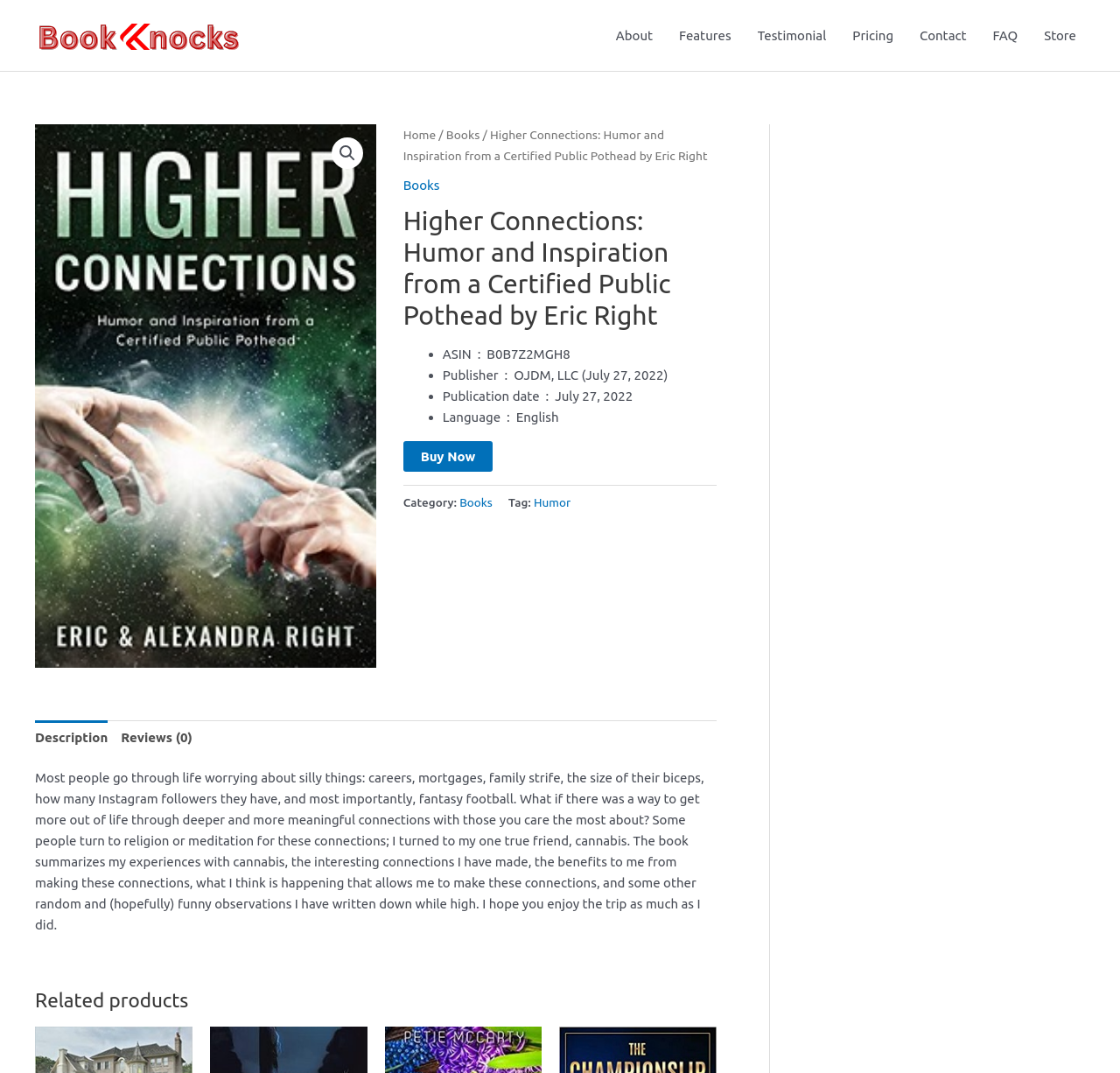Provide a short answer to the following question with just one word or phrase: What is the author's name?

Eric Right